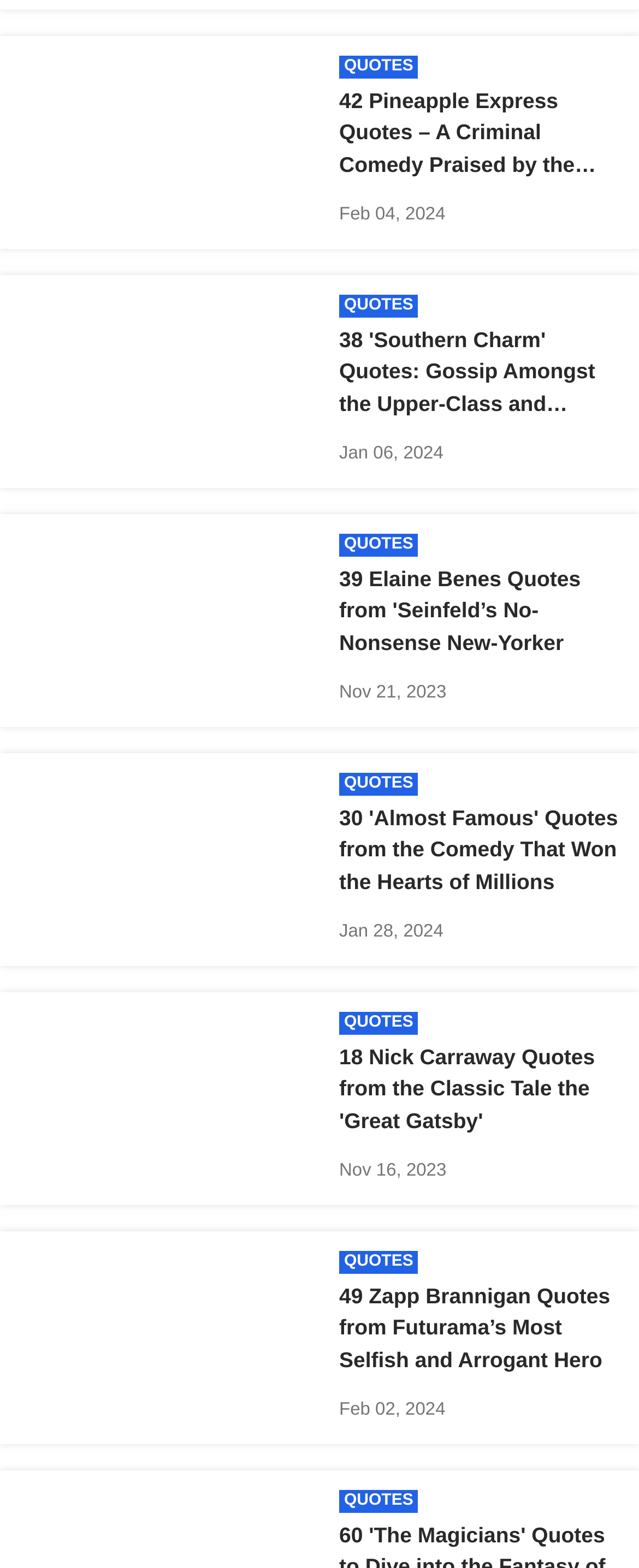Specify the bounding box coordinates of the element's region that should be clicked to achieve the following instruction: "View 42 Pineapple Express Quotes". The bounding box coordinates consist of four float numbers between 0 and 1, in the format [left, top, right, bottom].

[0.538, 0.035, 0.647, 0.05]